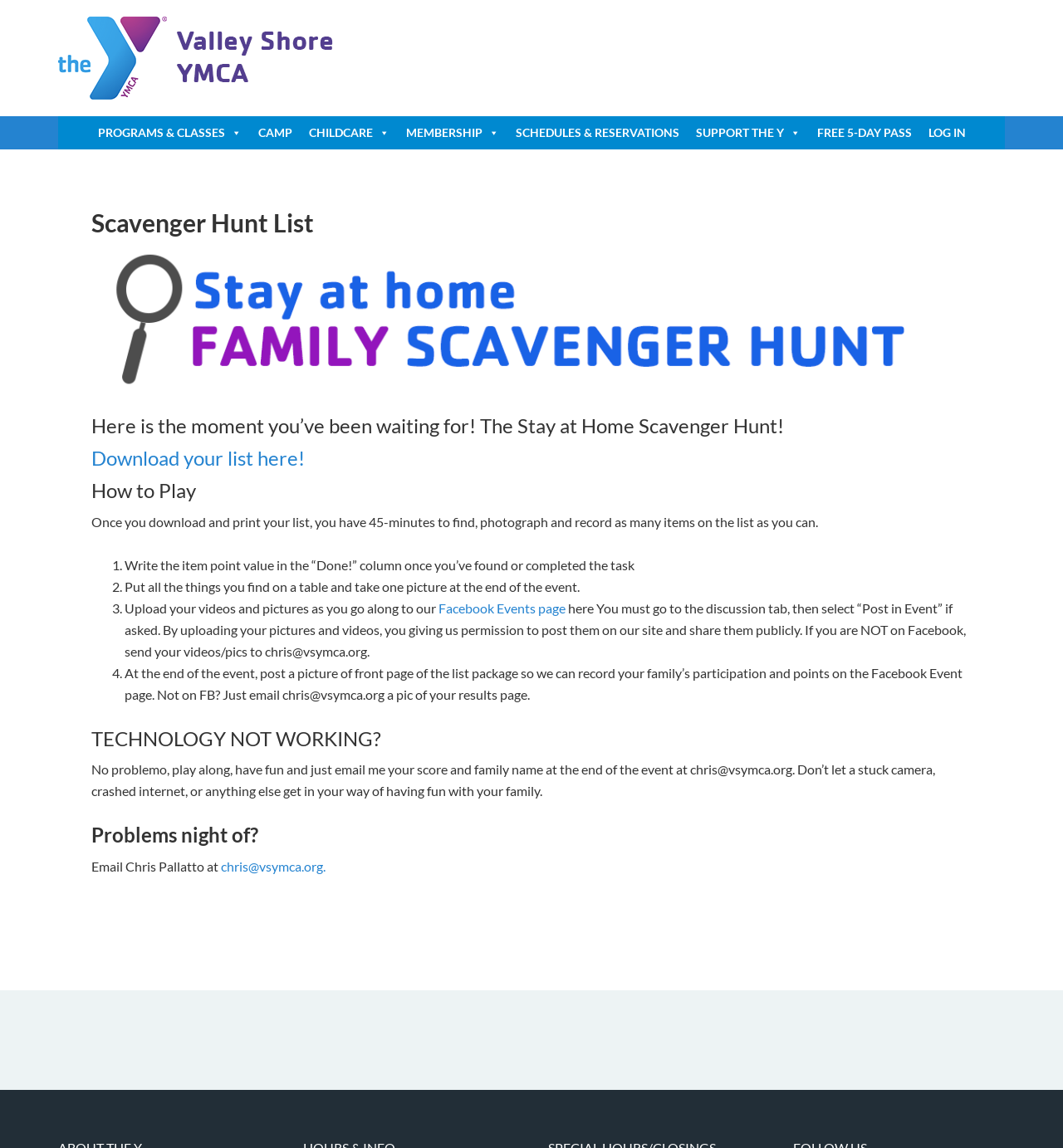What is the text of the webpage's headline?

Scavenger Hunt List